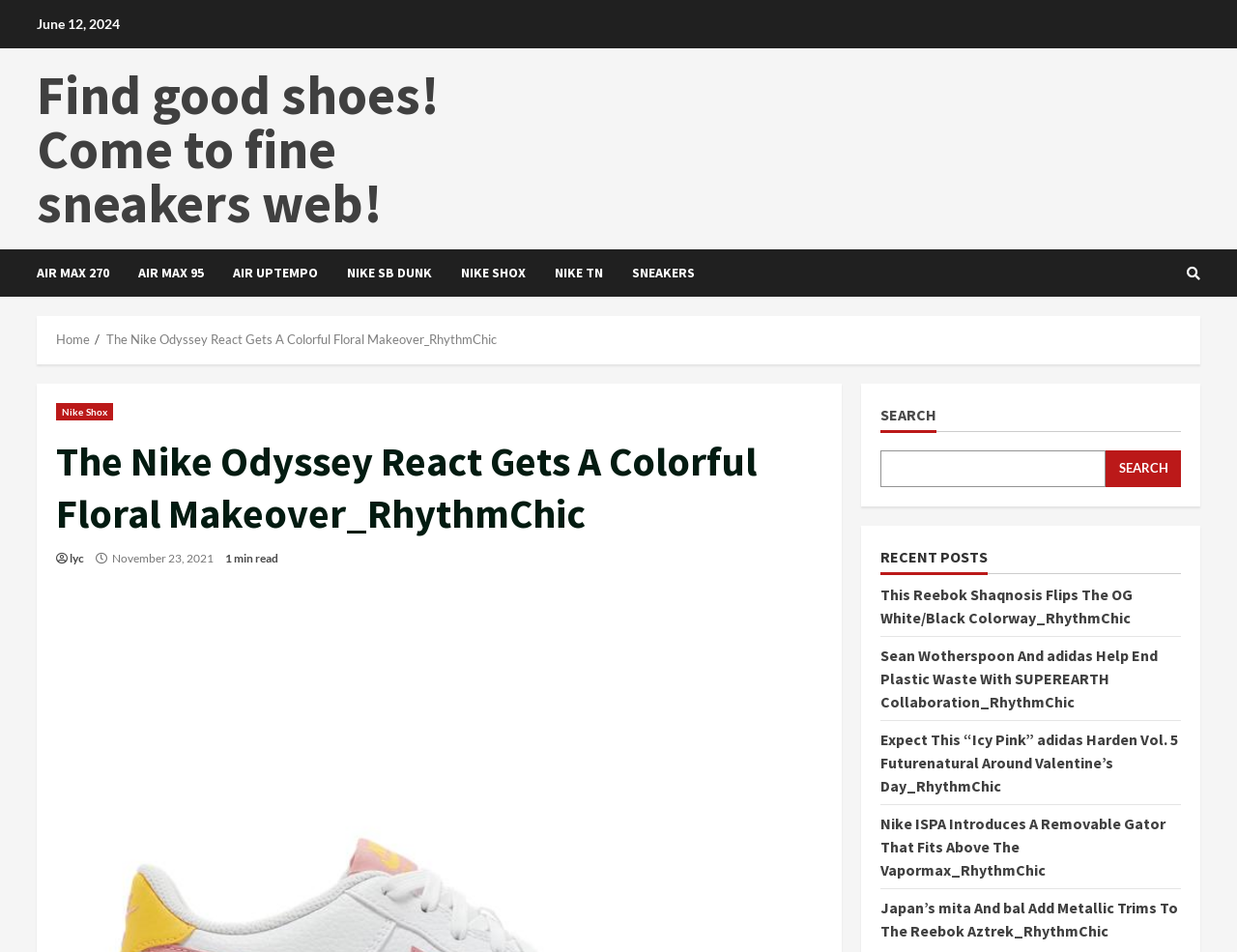Please identify the bounding box coordinates of the clickable region that I should interact with to perform the following instruction: "Click on the 'Nike Shox' link". The coordinates should be expressed as four float numbers between 0 and 1, i.e., [left, top, right, bottom].

[0.045, 0.423, 0.091, 0.441]